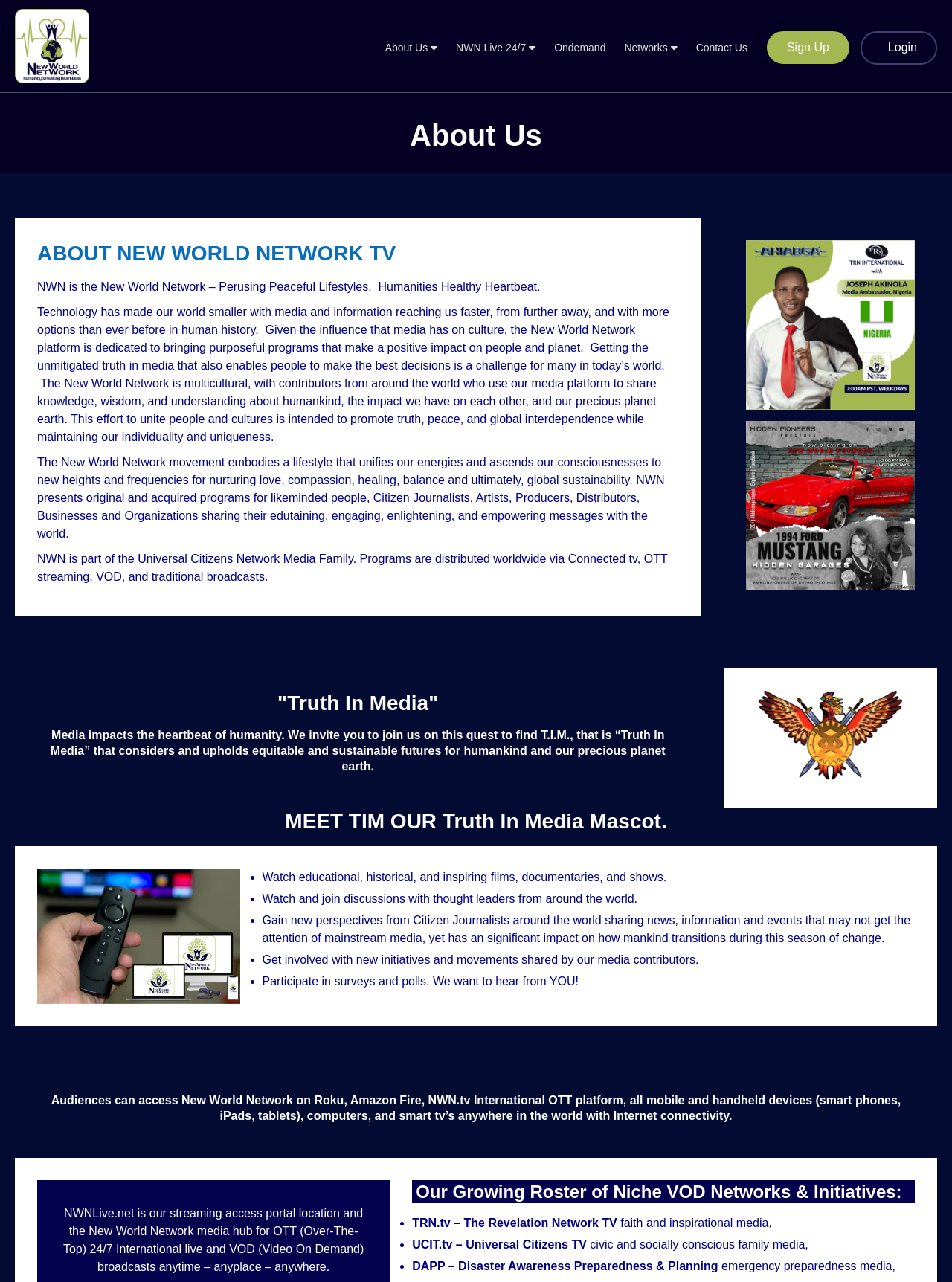Locate the bounding box coordinates of the clickable area needed to fulfill the instruction: "Learn more about NWN Live 24/7".

[0.479, 0.024, 0.563, 0.05]